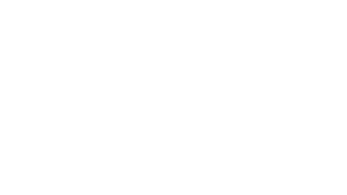Explain the image in a detailed and thorough manner.

The image showcases a beautifully crafted balcony installation, highlighting the expertise of Balcon Royal Inc. in Montreal. This particular project exemplifies the company's commitment to quality and aesthetic appeal in balcony renovations. The vibrant colors and elegant design are a testament to the craftsmanship and attention to detail that Balcon Royal Inc. employs in all their projects. With a focus on creating inviting outdoor spaces, they aim to enhance the beauty and functionality of residential properties. This image reflects their slogan, "From start to finish, we can build the balcony of your dreams," and serves as an excellent representation of their portfolio in the Montreal and surrounding areas.